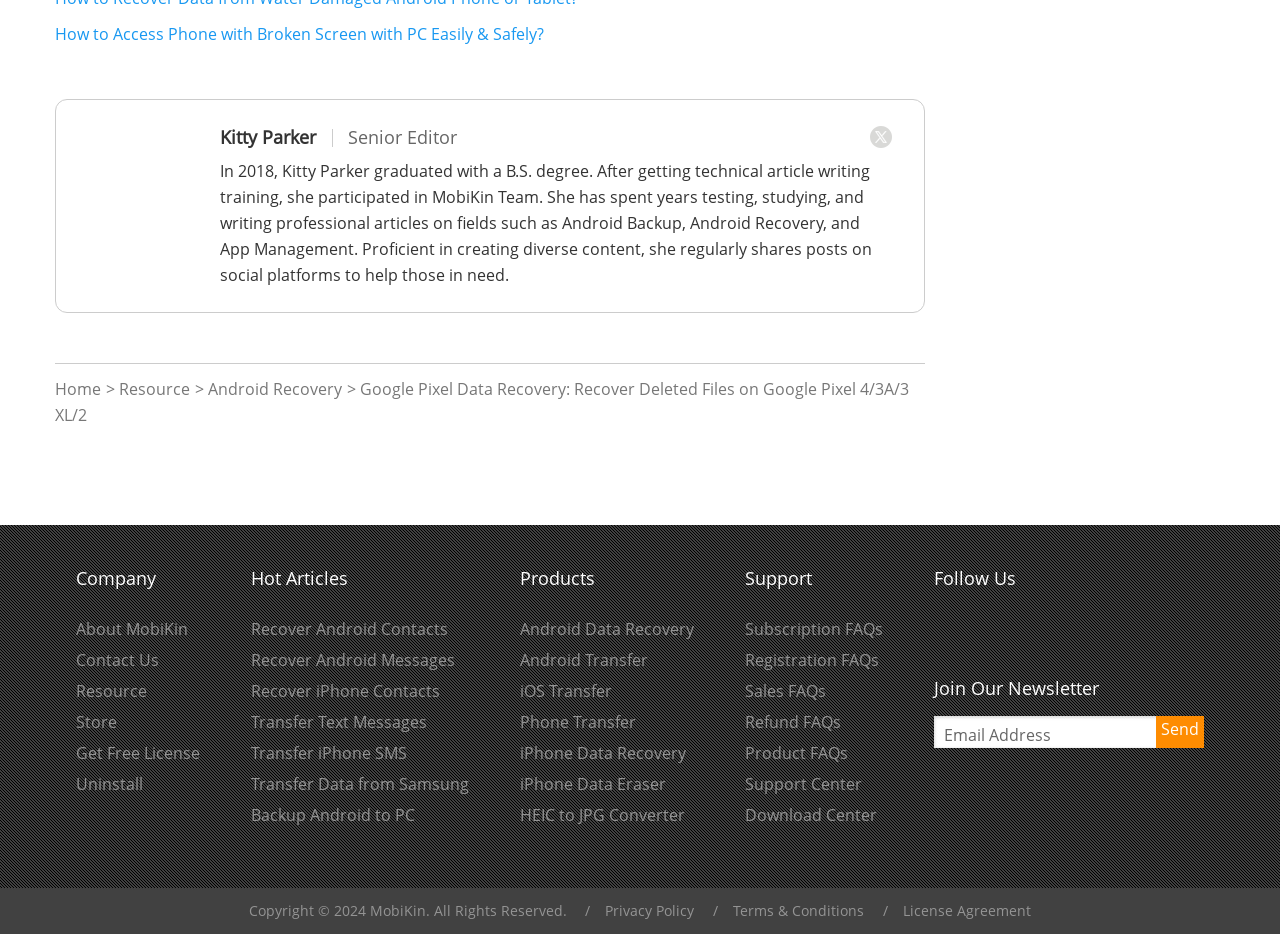How can users contact the company?
Refer to the image and give a detailed response to the question.

Users can contact the company through the 'Contact Us' link, which is provided under the 'Company' section, allowing them to reach out to the company for any queries or support.